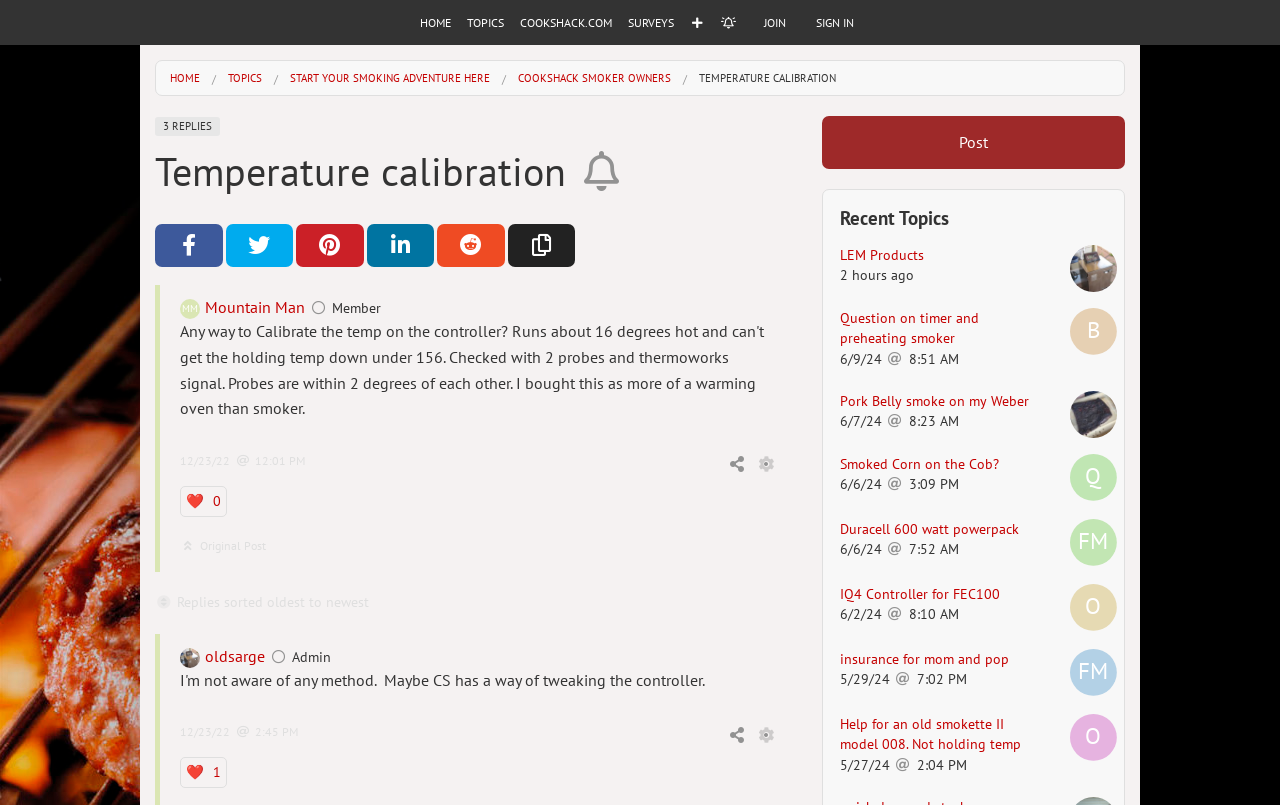Please specify the bounding box coordinates in the format (top-left x, top-left y, bottom-right x, bottom-right y), with all values as floating point numbers between 0 and 1. Identify the bounding box of the UI element described by: aria-describedby="tooltip-lxbdgjvq6" aria-label="Copy Link to Topic"

[0.396, 0.279, 0.449, 0.332]